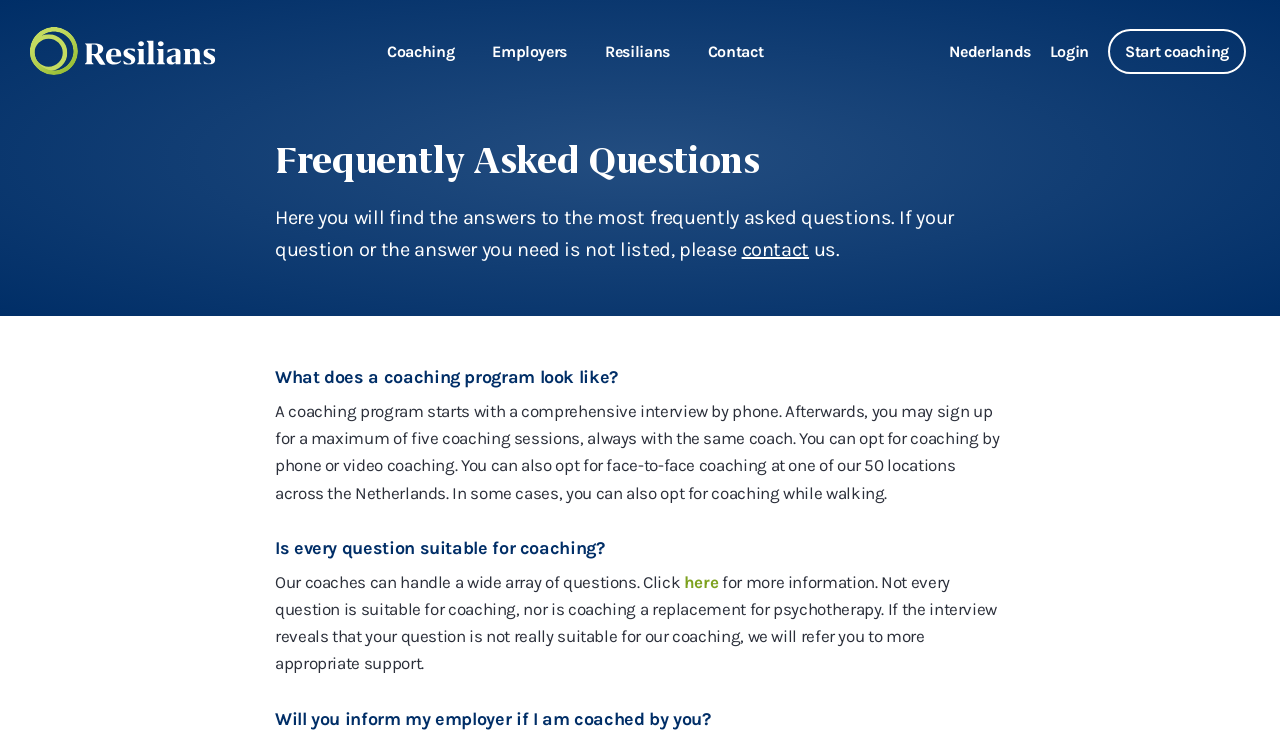What is the first step in a coaching program?
Could you please answer the question thoroughly and with as much detail as possible?

According to the webpage, a coaching program starts with a comprehensive interview by phone, which is the initial step in the process. This is mentioned in the section 'What does a coaching program look like?'.